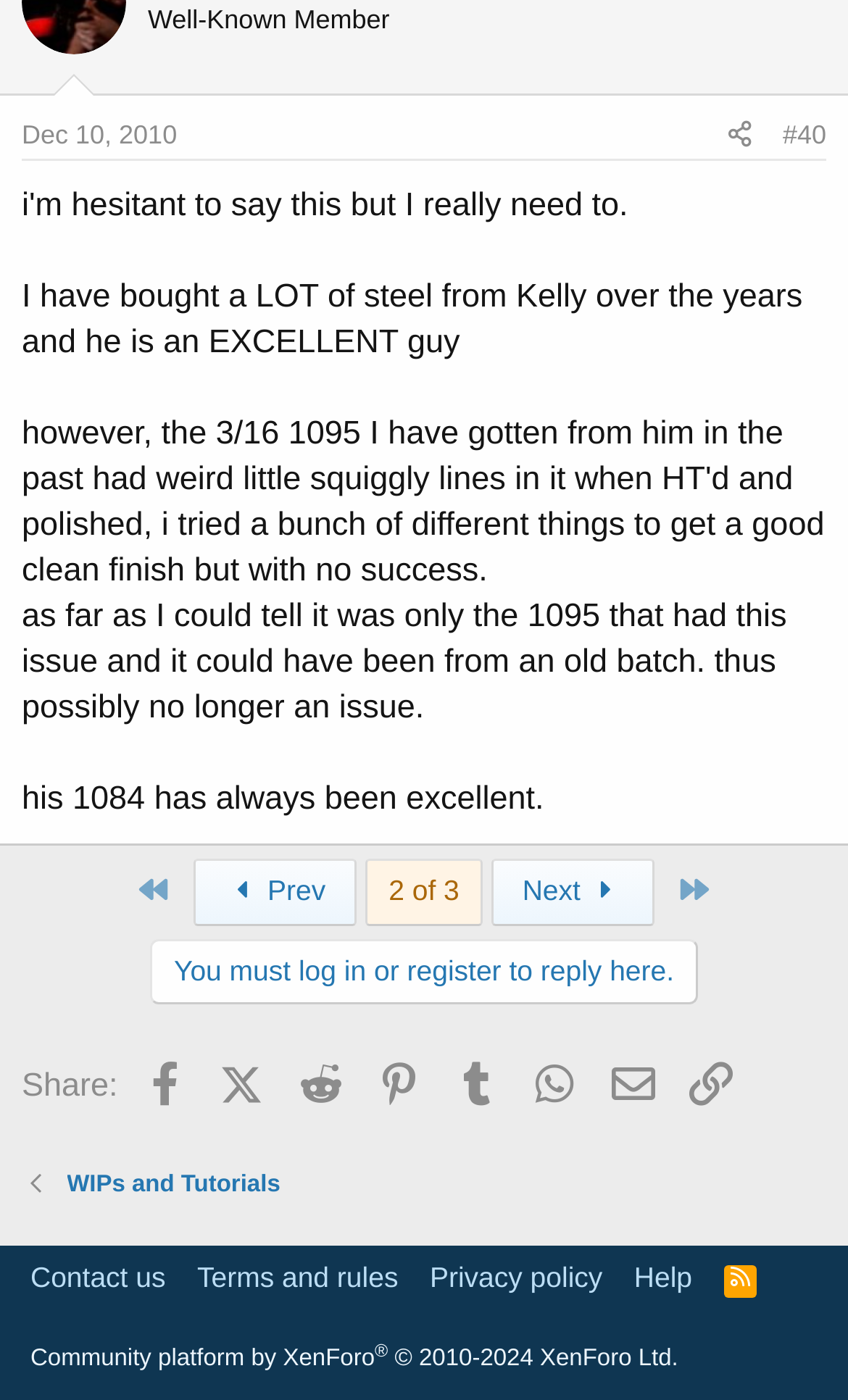What is the username of the poster?
Using the information from the image, give a concise answer in one word or a short phrase.

Well-Known Member